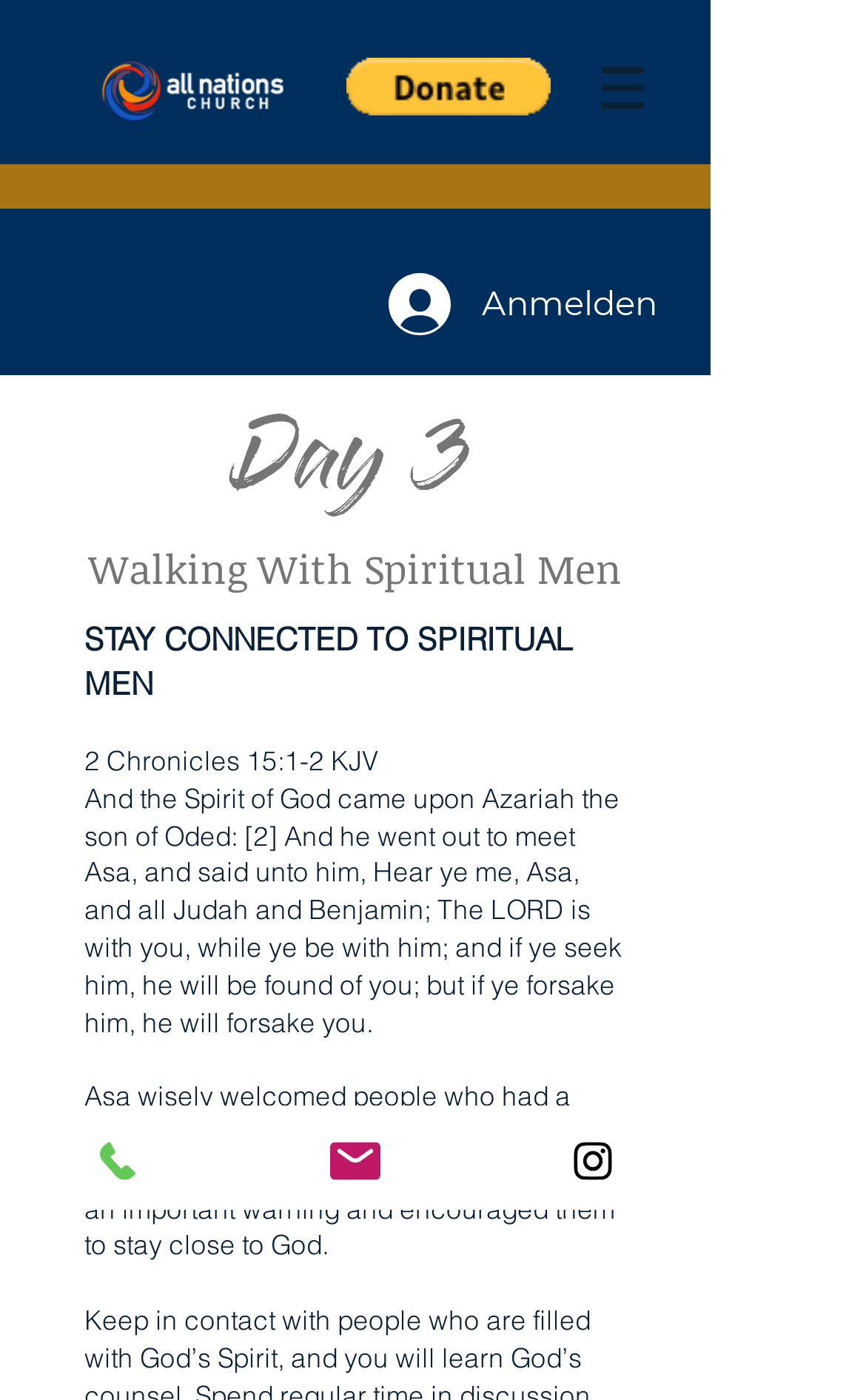Calculate the bounding box coordinates of the UI element given the description: "Anmelden".

[0.413, 0.185, 0.795, 0.248]